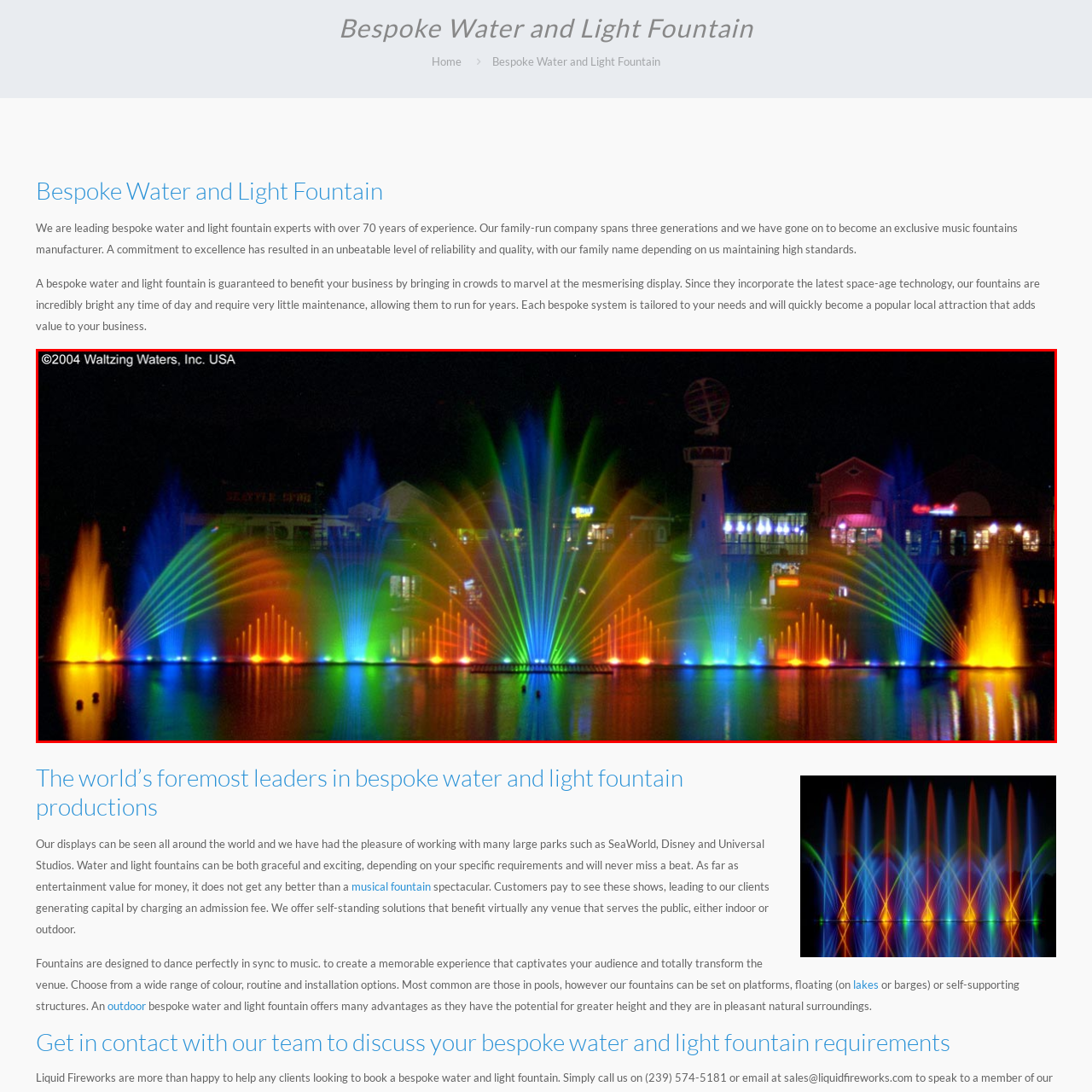Describe all the elements and activities occurring in the red-outlined area of the image extensively.

The image depicts a stunning bespoke water and light fountain, showcasing an array of vibrant colors that illuminate the night. This dynamic display features jets of water dancing gracefully in sync, producing a mesmerizing visual effect. The fountain's design incorporates advanced technology, allowing for bright and vivid displays any time of day, while also being energy-efficient and low maintenance.

In the background, there are structures that enhance the scene's ambiance, contributing to an inviting atmosphere for onlookers. This artwork not only serves as entertainment but also as a captivating attraction that can draw crowds and enrich the surroundings of any venue, whether indoor or outdoor. The combination of music and synchronized water movements creates a memorable experience that is sure to delight audiences of all ages. As a testament to over 70 years of expertise in fountain manufacturing, this particular installation encapsulates the elegance and excitement that bespoke water features can bring to various locations around the globe.